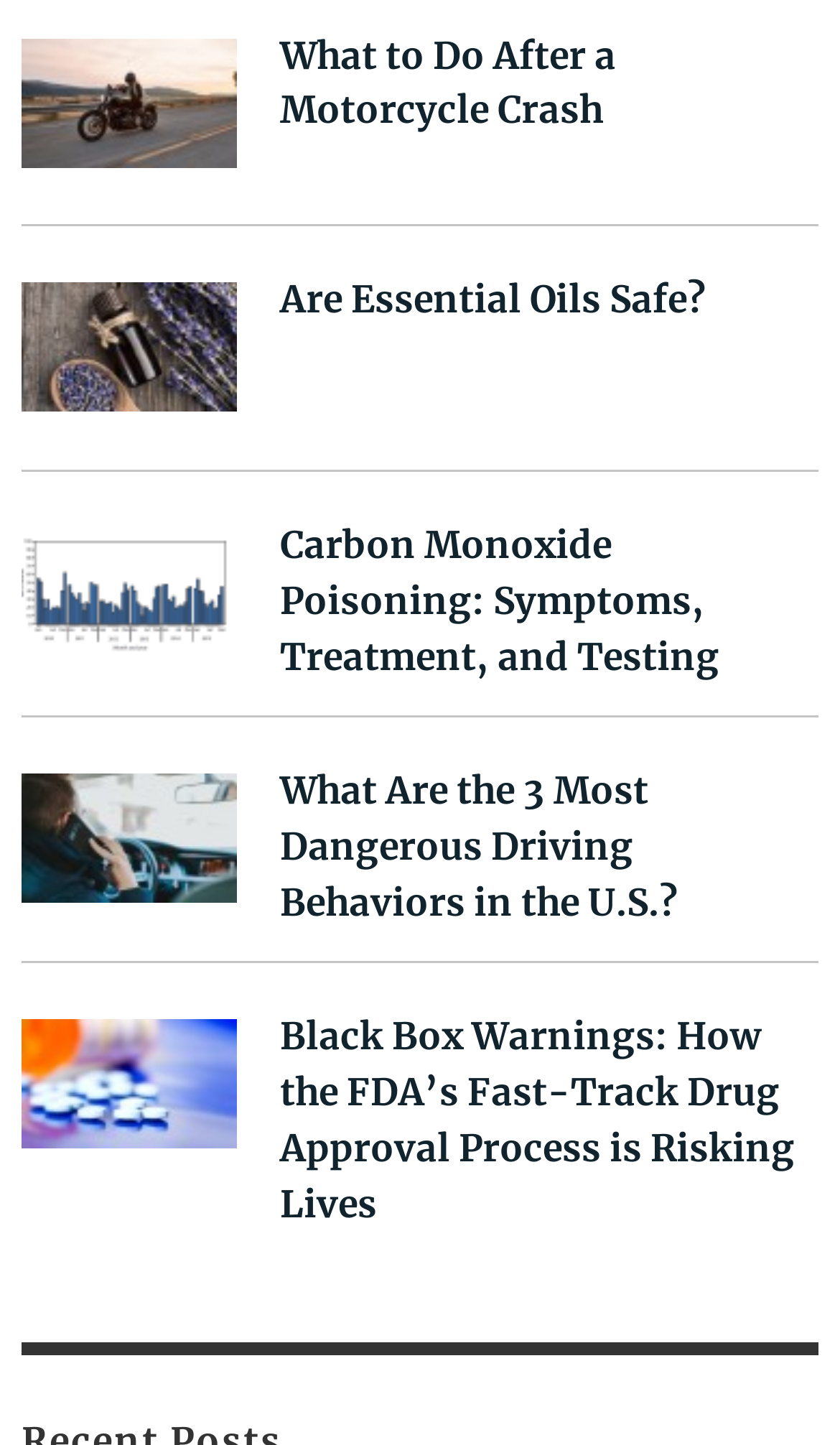Can you determine the bounding box coordinates of the area that needs to be clicked to fulfill the following instruction: "investigate black box warnings and FDA's fast-track drug approval"?

[0.026, 0.698, 0.308, 0.818]